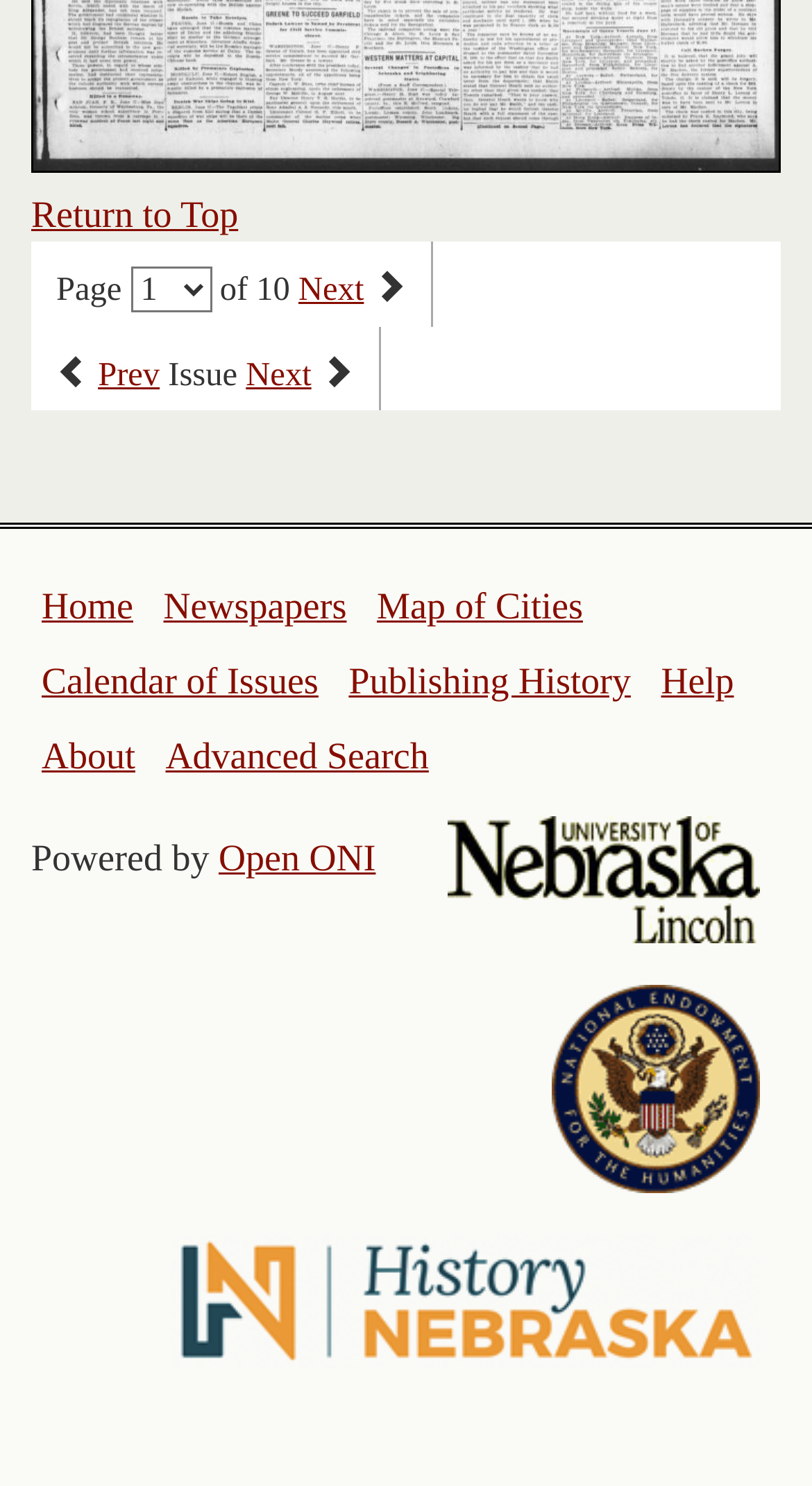Determine the coordinates of the bounding box for the clickable area needed to execute this instruction: "go to next page".

[0.368, 0.183, 0.448, 0.208]